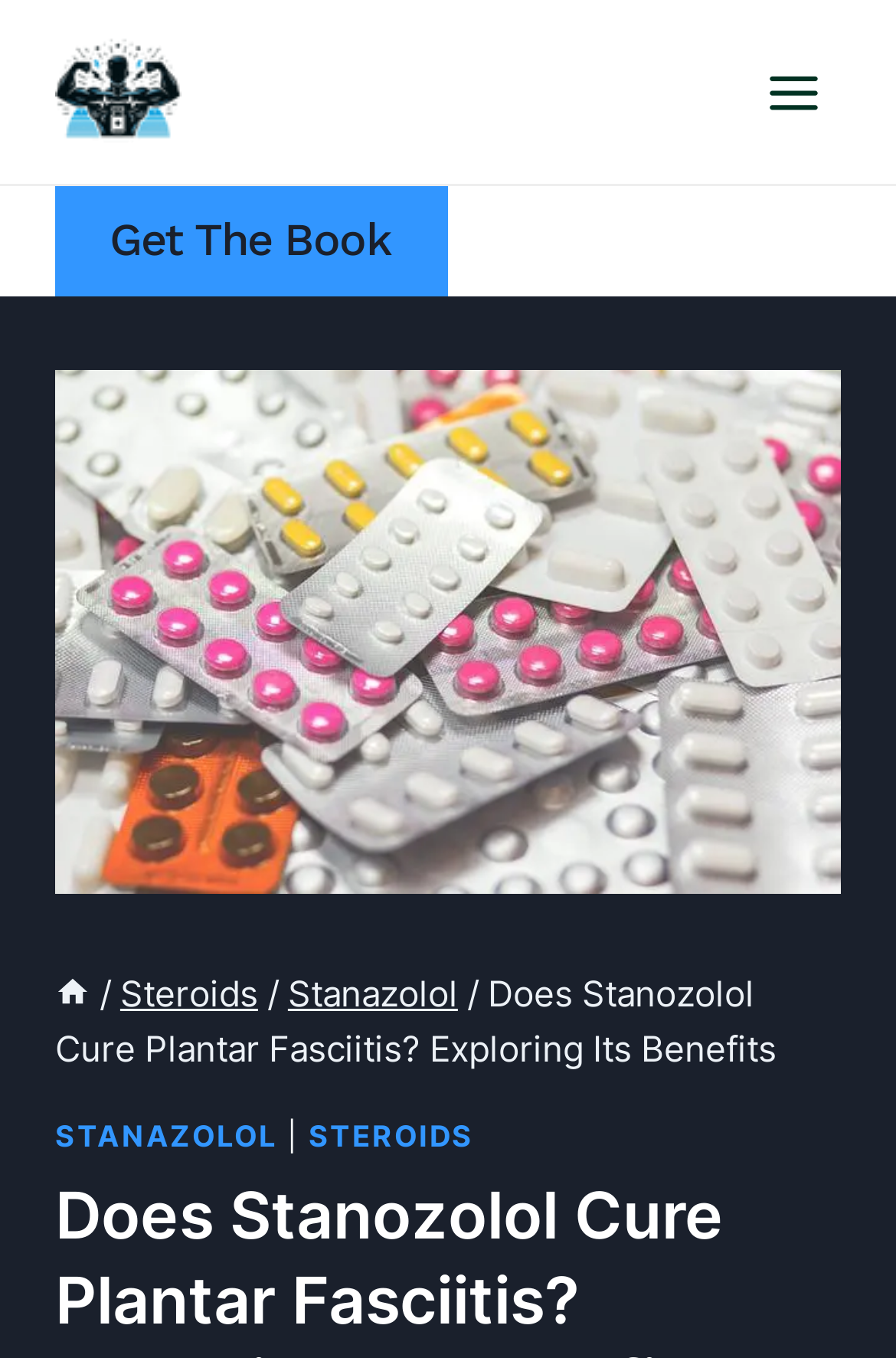Answer the question with a single word or phrase: 
What is the condition that Stanozolol may cure?

Plantar fasciitis